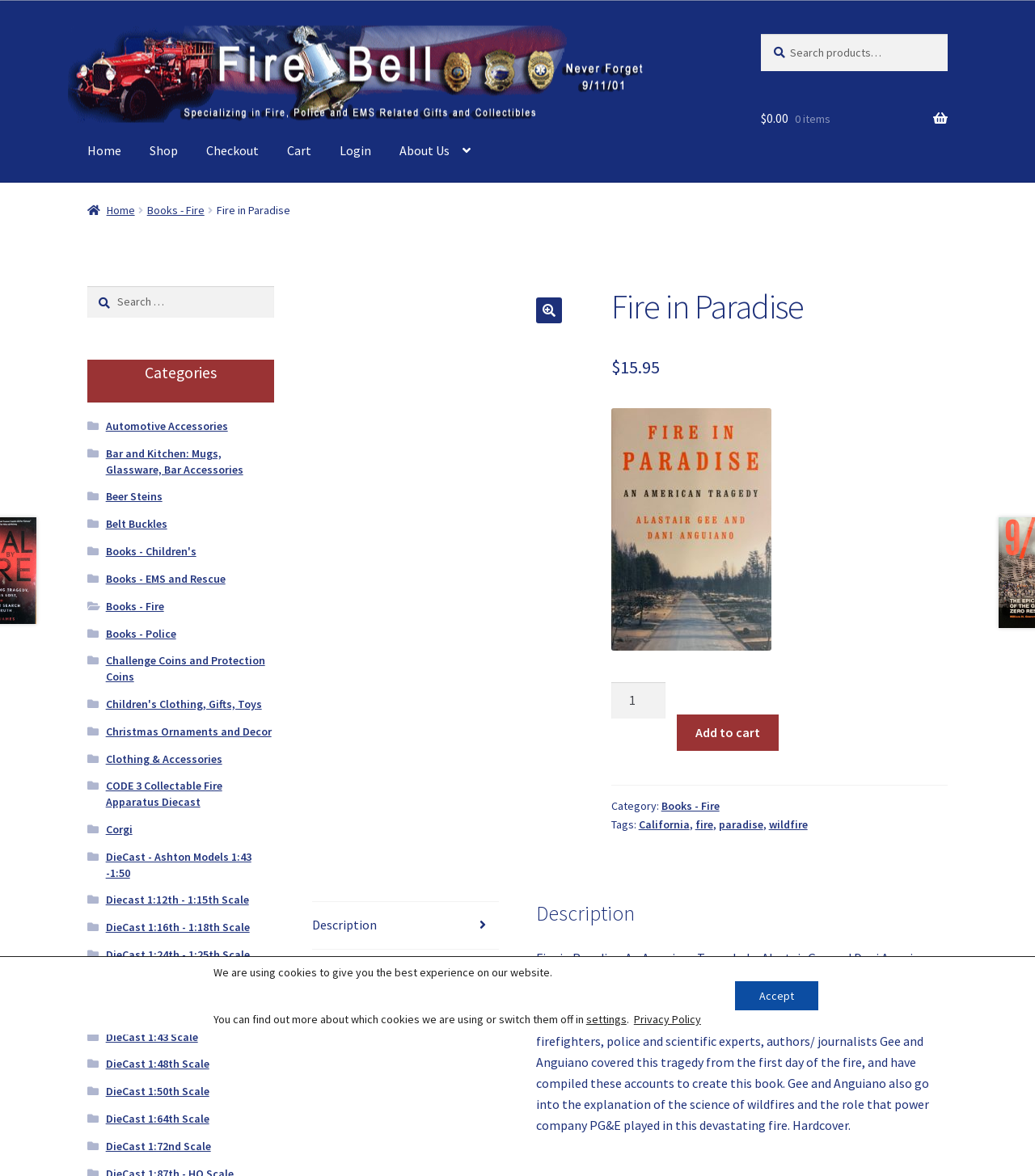Kindly determine the bounding box coordinates of the area that needs to be clicked to fulfill this instruction: "View product description".

[0.301, 0.767, 0.482, 0.808]